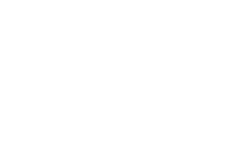Create an elaborate description of the image, covering every aspect.

The image features a cozy and inviting holiday home available in Nordrhein-Westfalen. It is designed to accommodate up to 8 guests, offering a spacious 90 m² of living area. The property is conveniently located close to the center of Winterberg, providing easy access to local attractions. With an emphasis on comfort, this home features amenities such as a private entrance, free Wi-Fi, and proximity to nature, making it ideal for both summer and winter getaways. Pets are not permitted, ensuring a tranquil environment for all guests. Experience relaxation and adventure in this picturesque setting, perfect for family vacations or group retreats.